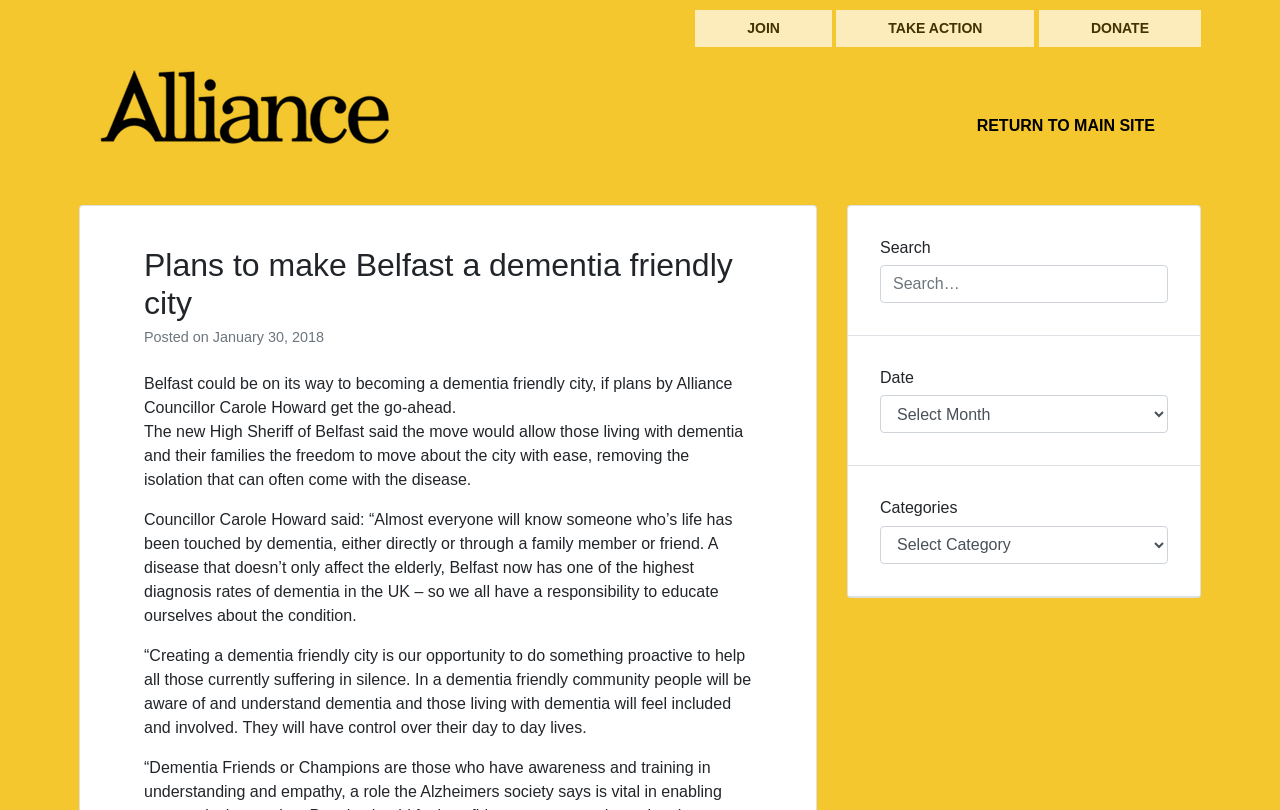What is the purpose of creating a dementia friendly city?
Refer to the image and provide a one-word or short phrase answer.

to help those suffering in silence